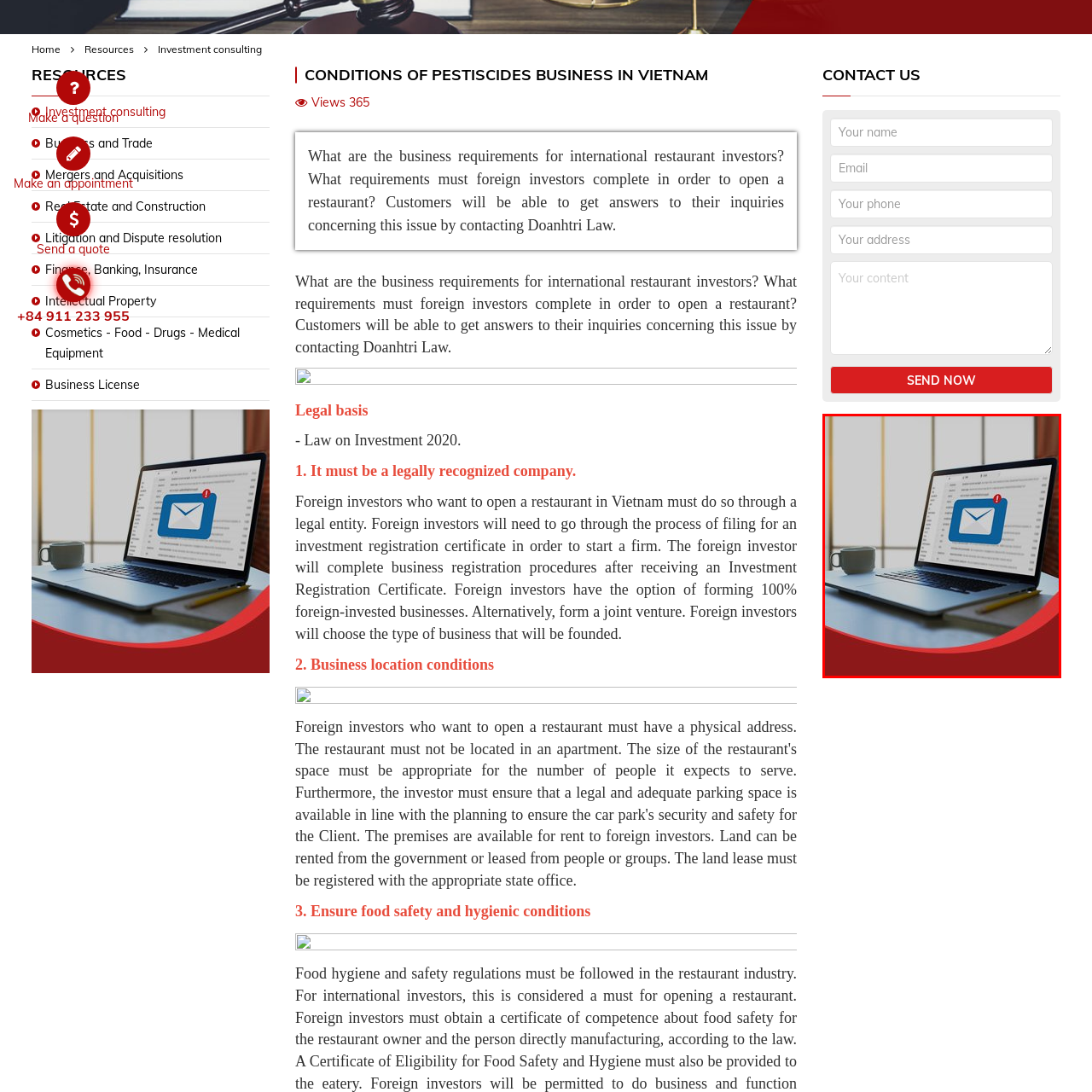Provide an in-depth caption for the image inside the red boundary.

The image features a modern laptop on a wooden desk, displaying an email client filled with messages. Prominently featured is a blue envelope icon, indicating a new email notification with a small red alert symbol. To the left of the laptop is a white coffee cup, enhancing the inviting atmosphere of a productive workspace. The background showcases large windows that let in natural light, creating a warm and focused environment. This visual suggests themes of communication and business, aligning with the context of reaching out and connecting, especially in a professional setting. Additionally, the lower part of the image has a sleek red curve, adding a touch of elegance to the overall design.